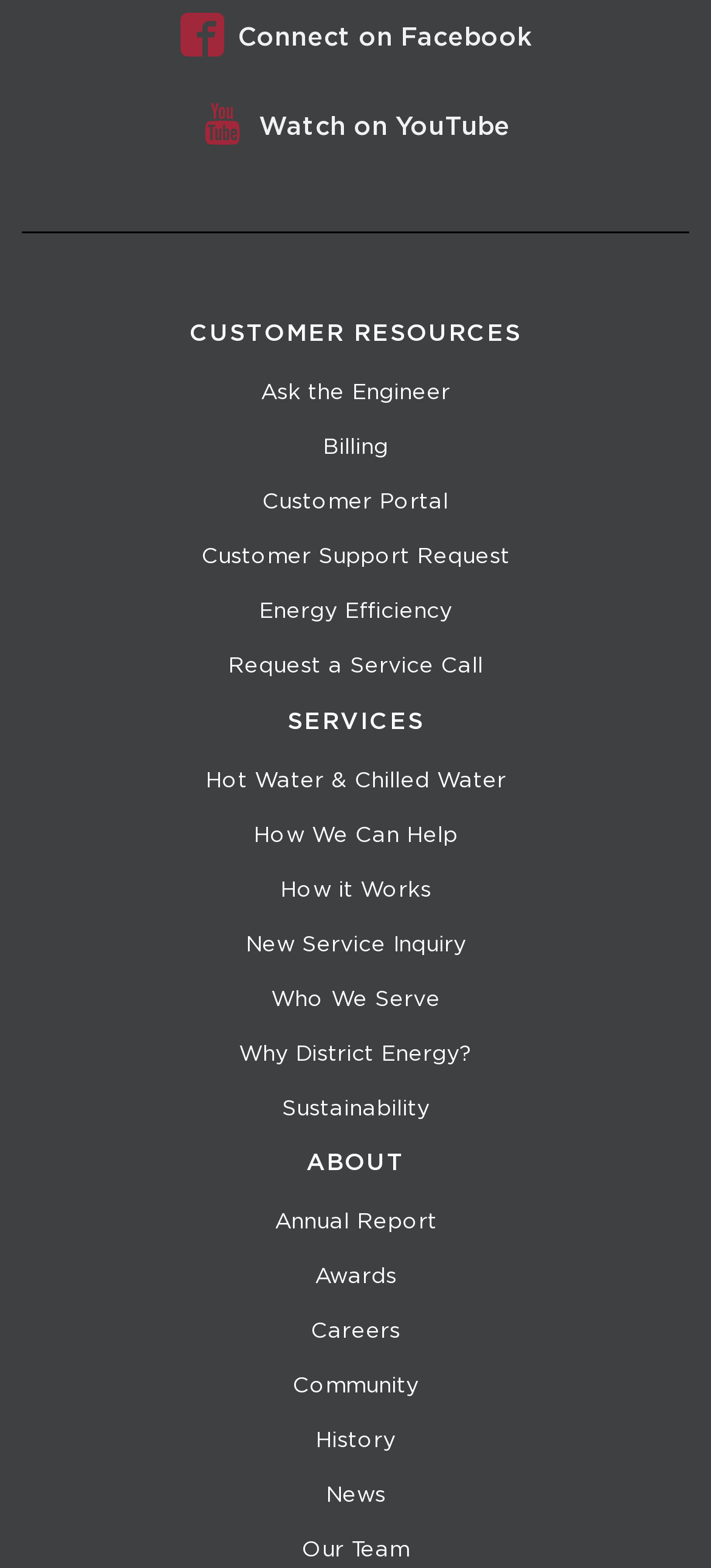Identify the bounding box coordinates of the element to click to follow this instruction: 'Learn about sustainability'. Ensure the coordinates are four float values between 0 and 1, provided as [left, top, right, bottom].

[0.03, 0.689, 0.97, 0.724]